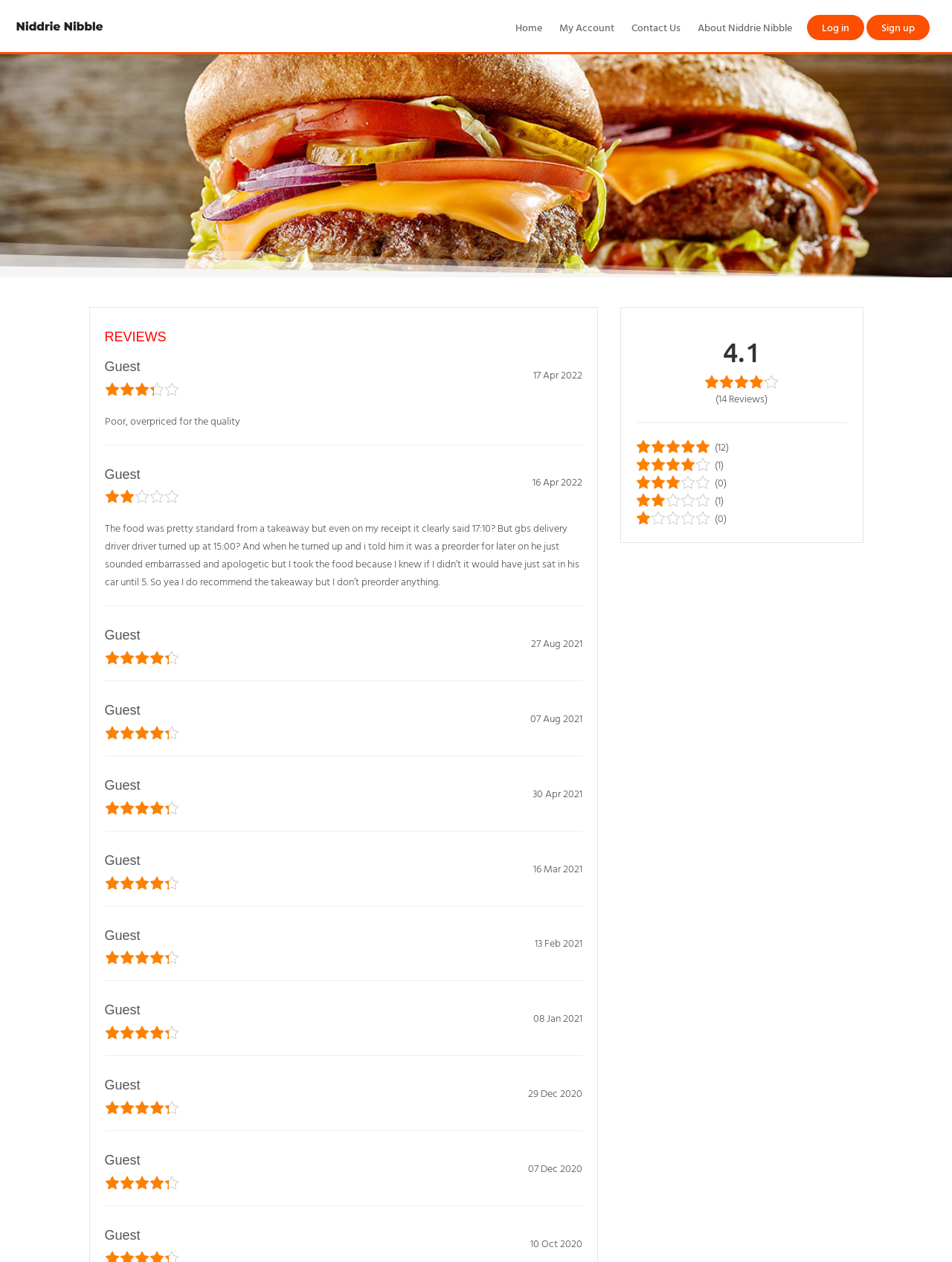Elaborate on the different components and information displayed on the webpage.

This webpage is for Niddrie Nibble Takeaway, a food delivery service in Edinburgh. At the top left corner, there is a small logo image and a link to an unknown page. On the top right corner, there are several links to different pages, including "Log in", "Sign up", "Home", "My Account", "Contact Us", and "About Niddrie Nibble". 

Below the top navigation bar, there is a large banner image that spans the entire width of the page. 

The main content of the page is a section dedicated to customer reviews. The section is headed by a "REVIEWS" title, followed by a series of review entries from guests. Each review entry includes the reviewer's title, the date of the review, and the review text. The reviews are separated by horizontal lines. There are a total of 9 review entries on the page.

On the right side of the review section, there is a rating summary, which shows an overall rating of 4.1 out of 5, based on 14 reviews. Below the rating summary, there are three lines of text that show the distribution of ratings, with 12 reviews rated 4 or 5 stars, 1 review rated 3 stars, and 0 reviews rated 1 or 2 stars.